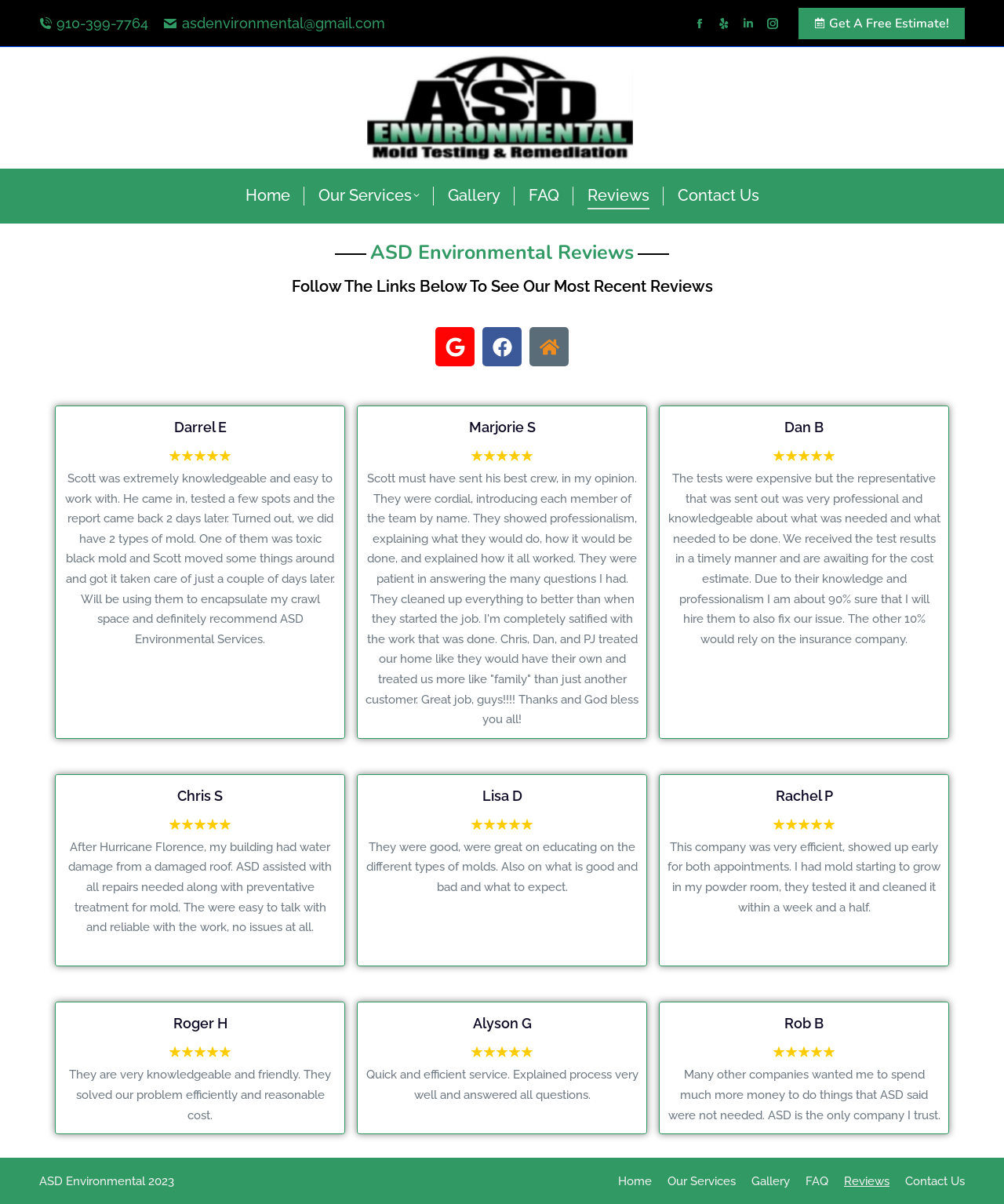Examine the screenshot and answer the question in as much detail as possible: What is the company's phone number?

The phone number can be found on the top left corner of the webpage, next to the email address, in the format of a link with a phone icon.